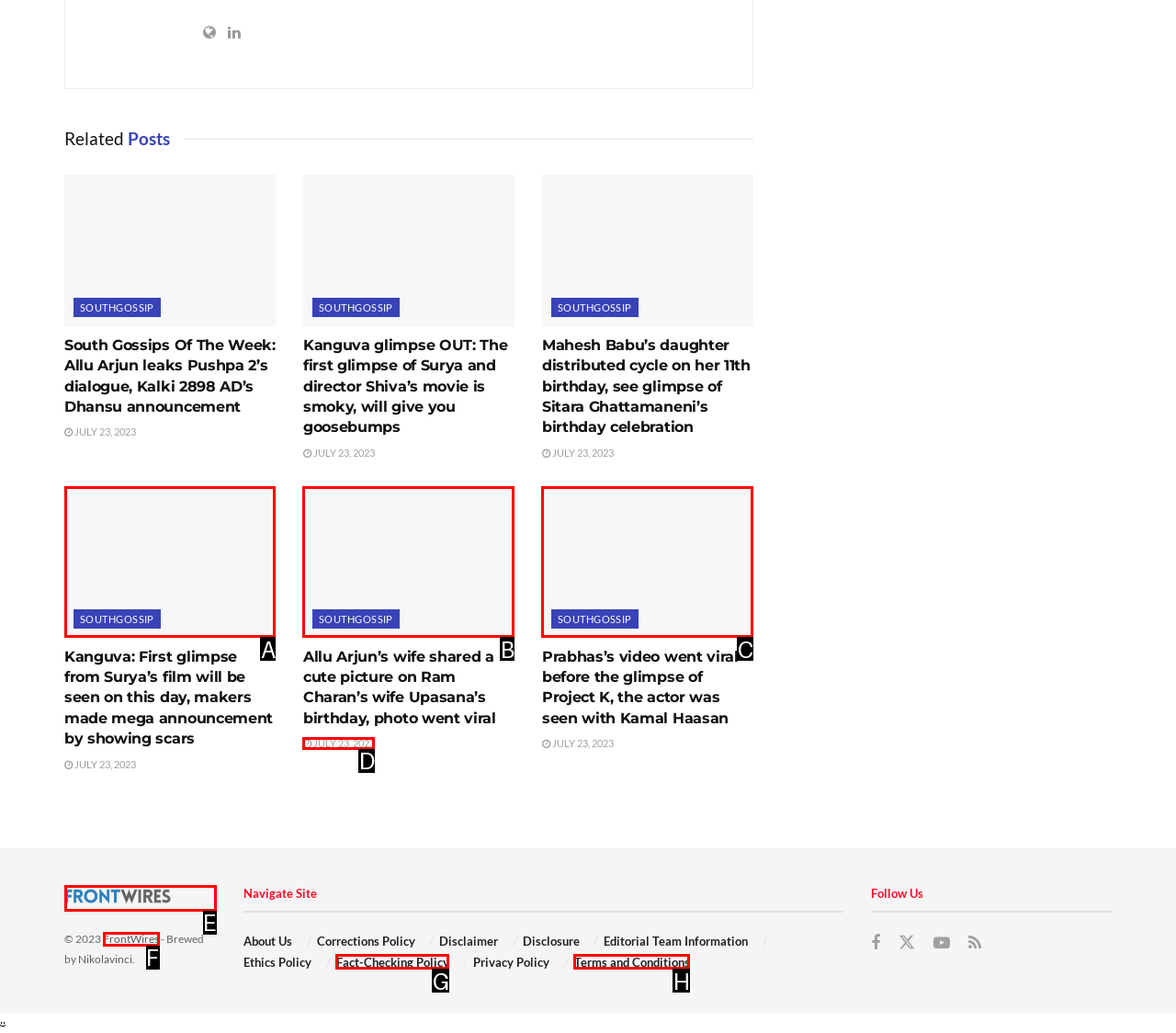Based on the element described as: parent_node: SOUTHGOSSIP
Find and respond with the letter of the correct UI element.

A